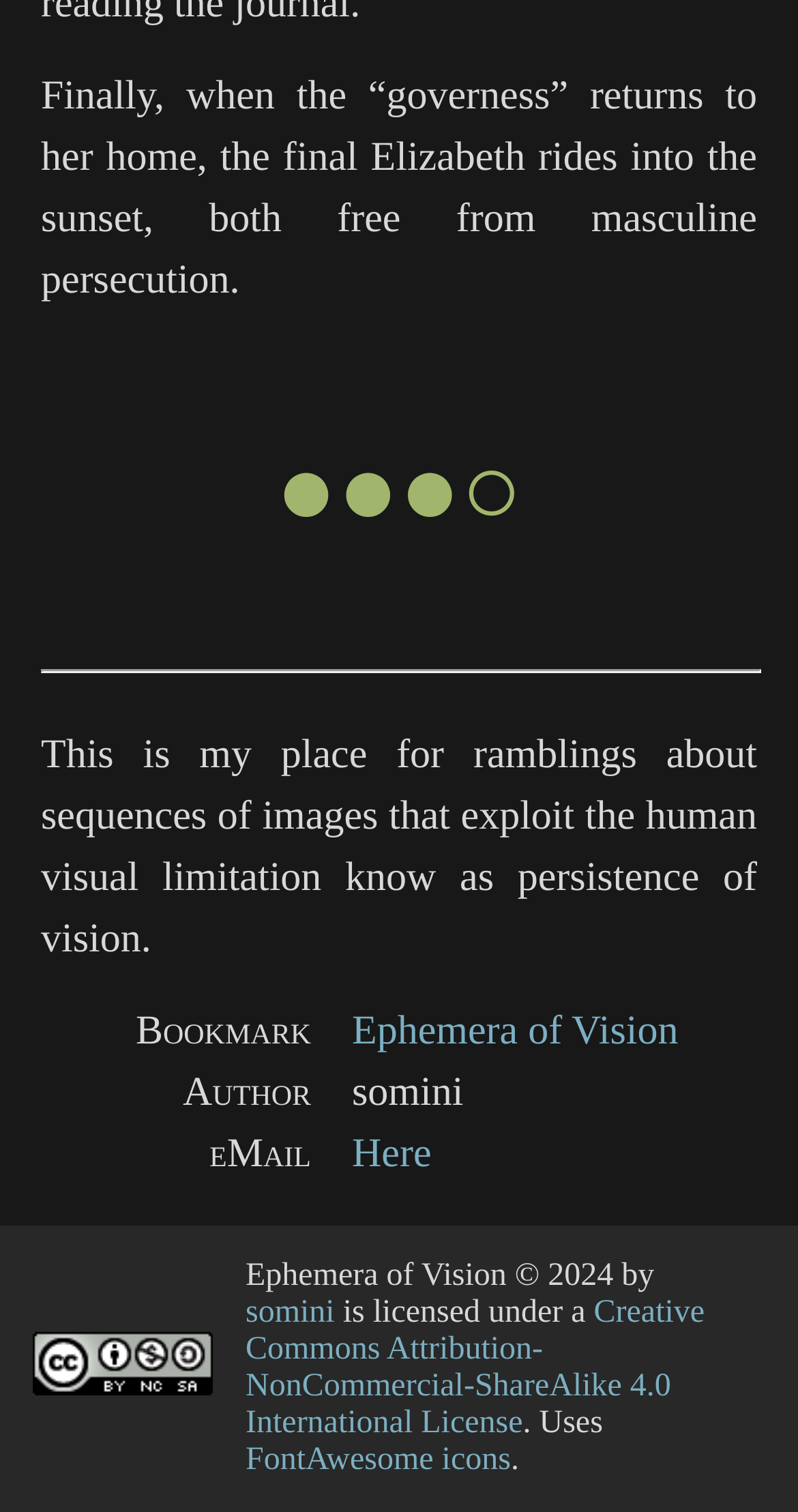Find and provide the bounding box coordinates for the UI element described with: "FontAwesome icons".

[0.308, 0.954, 0.64, 0.977]